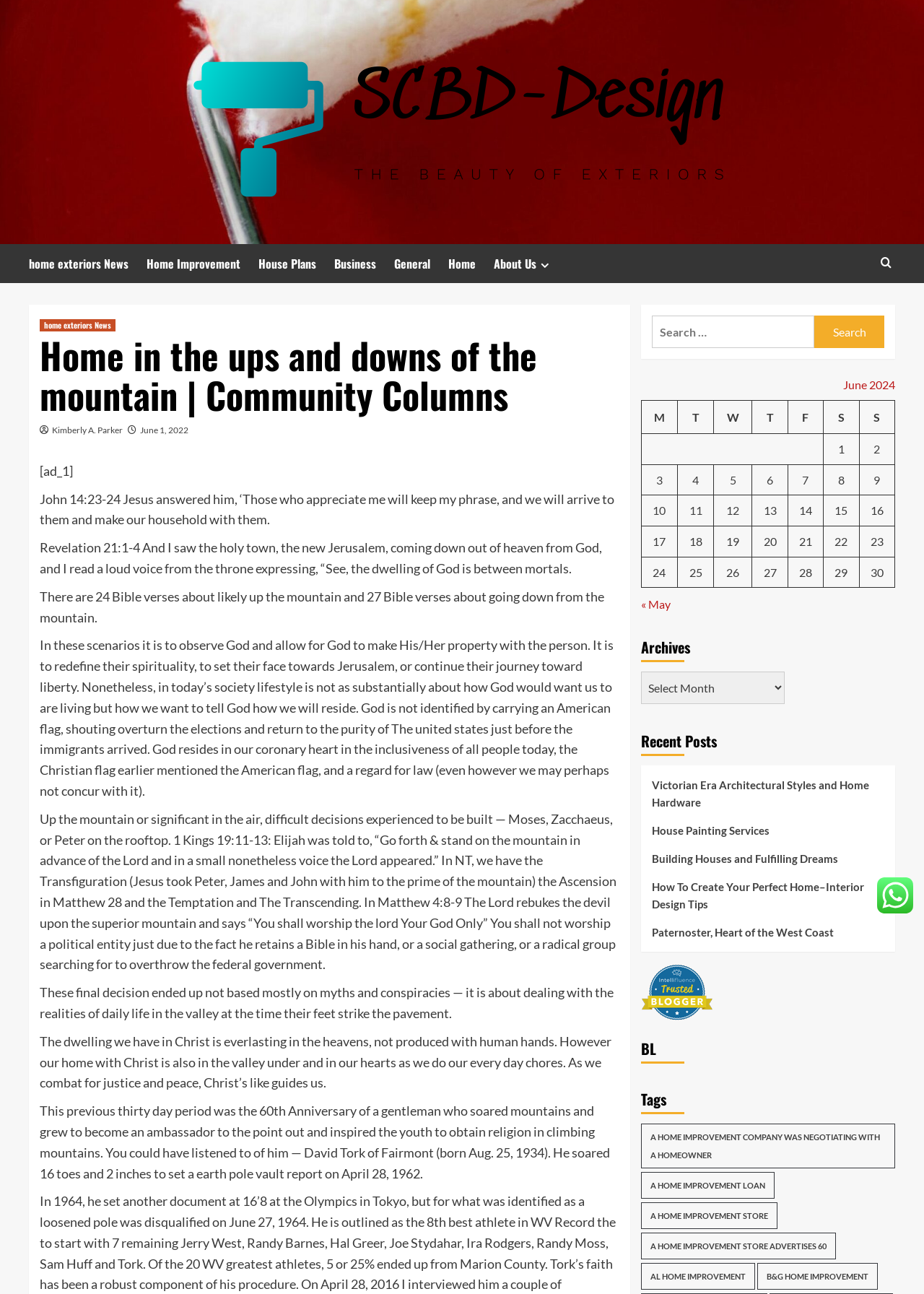Given the description of the UI element: "A Home Improvement Store", predict the bounding box coordinates in the form of [left, top, right, bottom], with each value being a float between 0 and 1.

[0.693, 0.929, 0.841, 0.95]